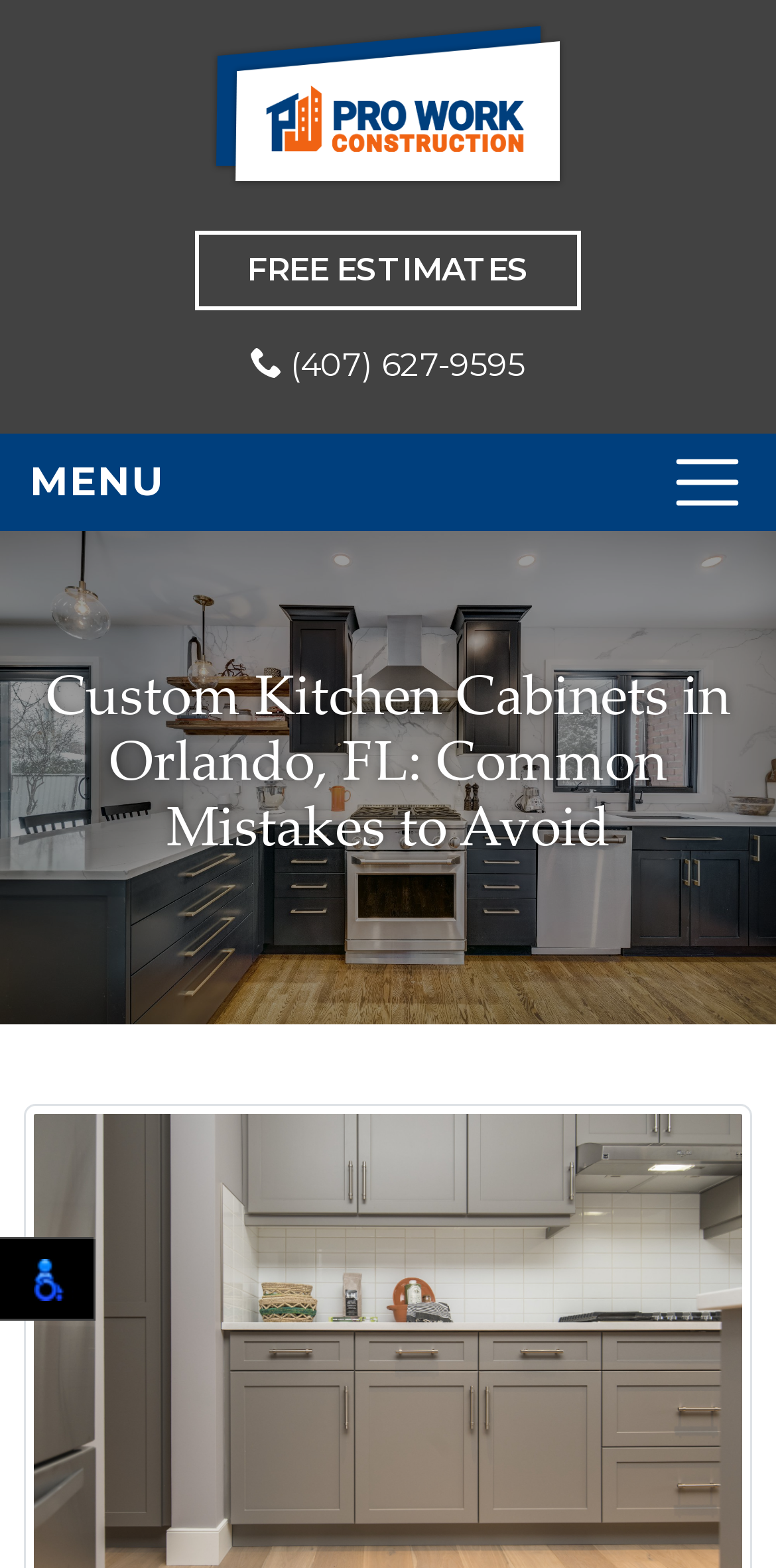What is the main topic of the webpage?
Look at the image and provide a short answer using one word or a phrase.

Custom Kitchen Cabinets